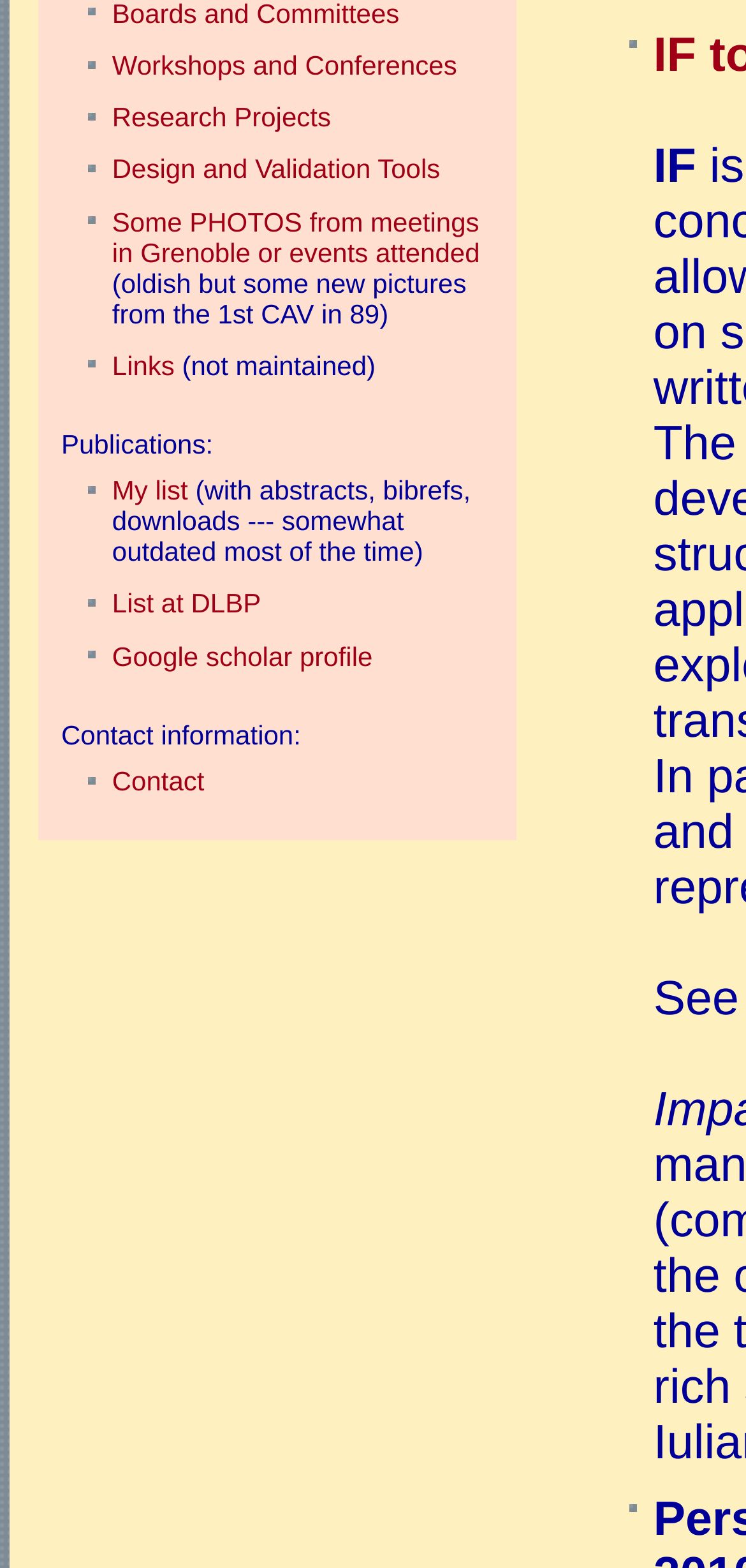Ascertain the bounding box coordinates for the UI element detailed here: "My list". The coordinates should be provided as [left, top, right, bottom] with each value being a float between 0 and 1.

[0.15, 0.303, 0.252, 0.323]